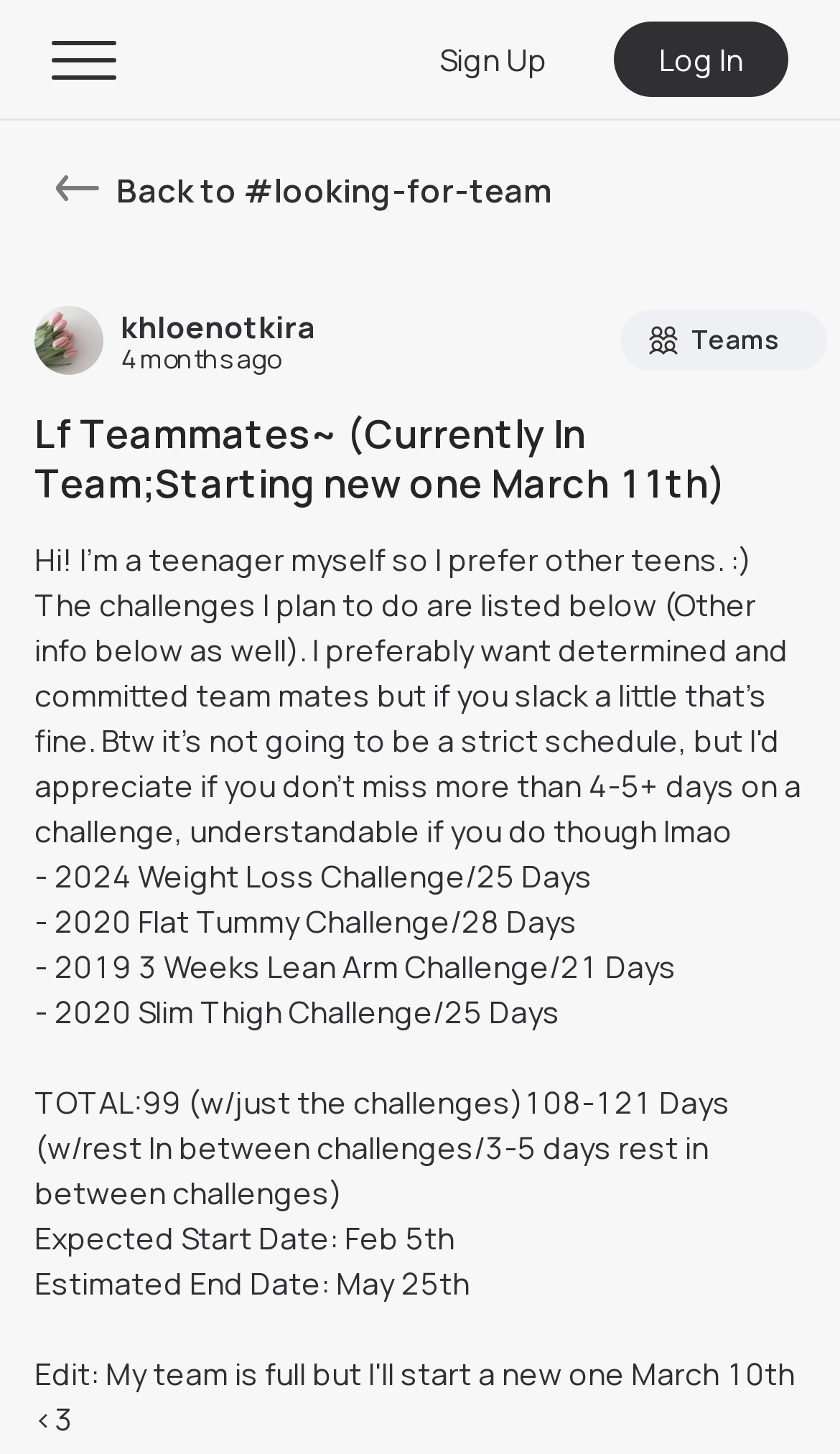Generate a thorough explanation of the webpage's elements.

This webpage appears to be a community page for Chloe Ting, a fitness influencer. At the top left corner, there is a link to Chloe Ting's main page. Below it, there is a menu with several links, including "Home", "Programs", "Workout Videos", "Recipes", "Community", "Store", and "About". These links are aligned horizontally and take up most of the top section of the page.

On the top right corner, there are two links: "Sign Up" and "Log In". These links are duplicated at the bottom of the page as well. 

In the main content area, there is a heading that reads "Lf Teammates~ (Currently In Team;Starting new one March 11th)". Below the heading, there is a button that says "Back to #looking-for-team". 

To the right of the button, there is an image, followed by two lines of text: "khloenotkira" and "4 months ago". 

On the right side of the page, there is another image with the label "Teams". 

At the very top of the page, there is a brief introduction that reads "Hi! I'm a teenager myself so I prefer other teens. :) The challenges I plan to do are listed below (Other info below as well). I...".